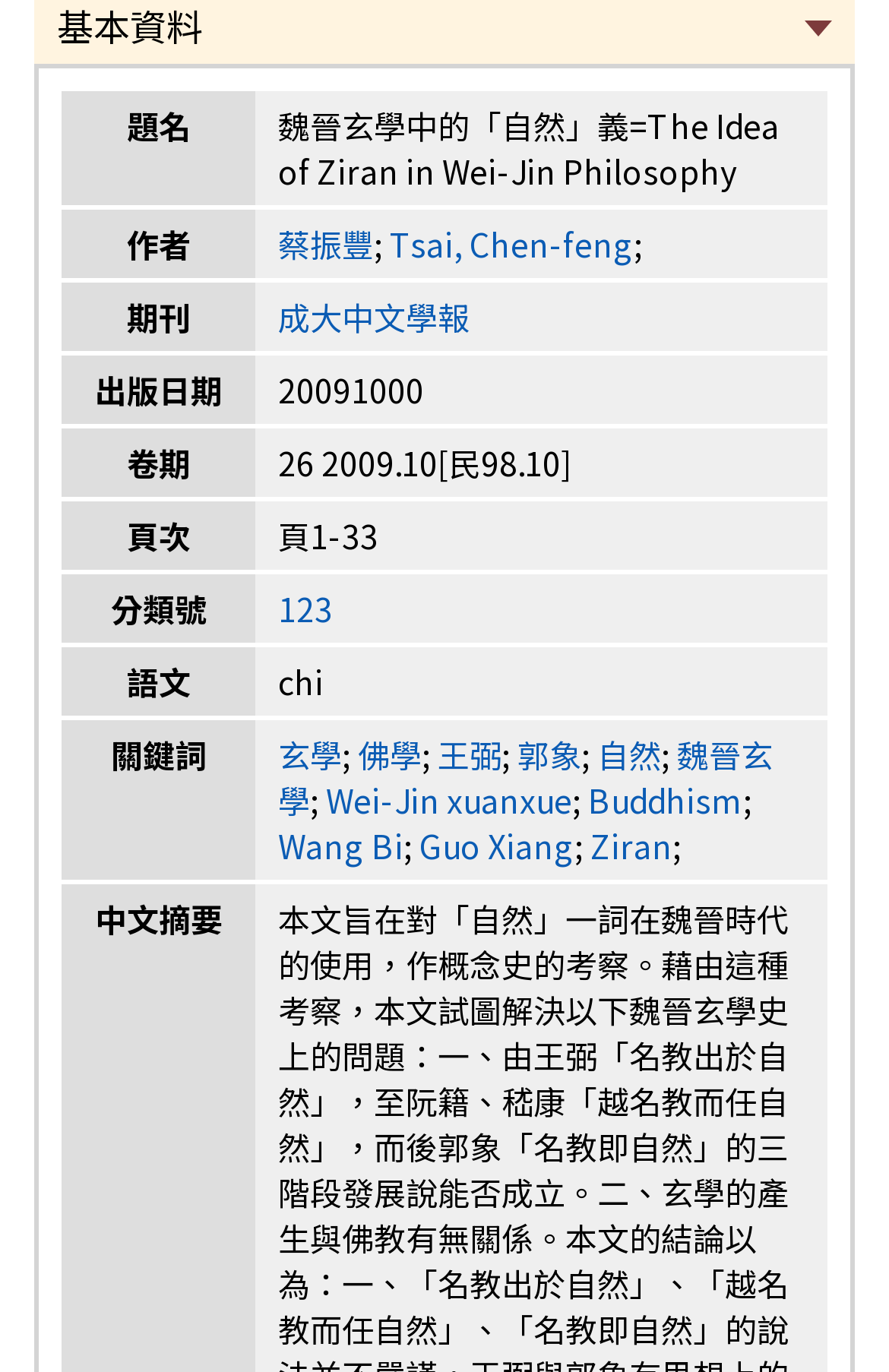Find the bounding box coordinates for the UI element whose description is: "Wei-Jin xuanxue". The coordinates should be four float numbers between 0 and 1, in the format [left, top, right, bottom].

[0.367, 0.566, 0.644, 0.599]